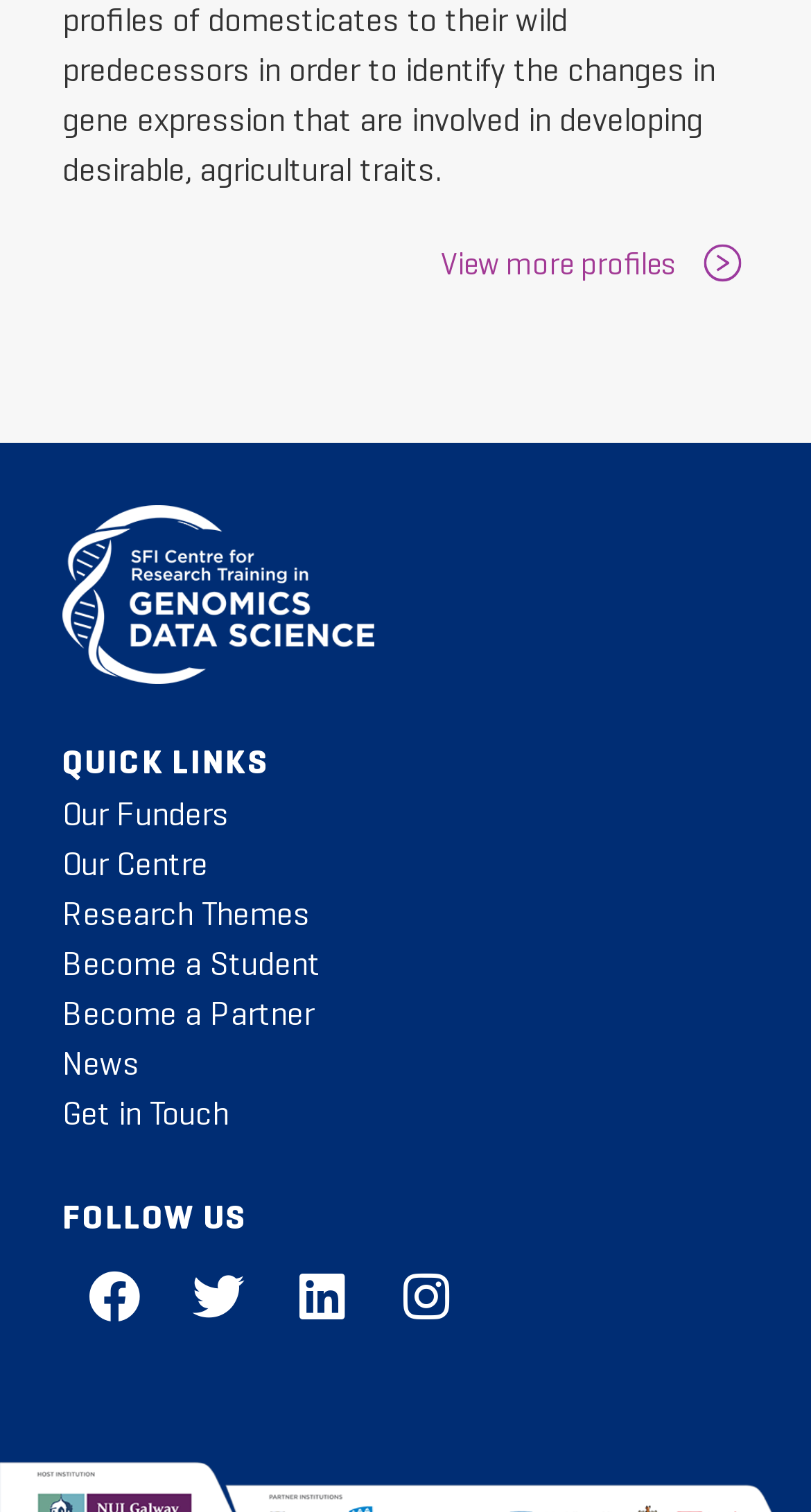Locate the bounding box coordinates of the element that should be clicked to execute the following instruction: "Visit Our Funders".

[0.077, 0.525, 0.282, 0.551]